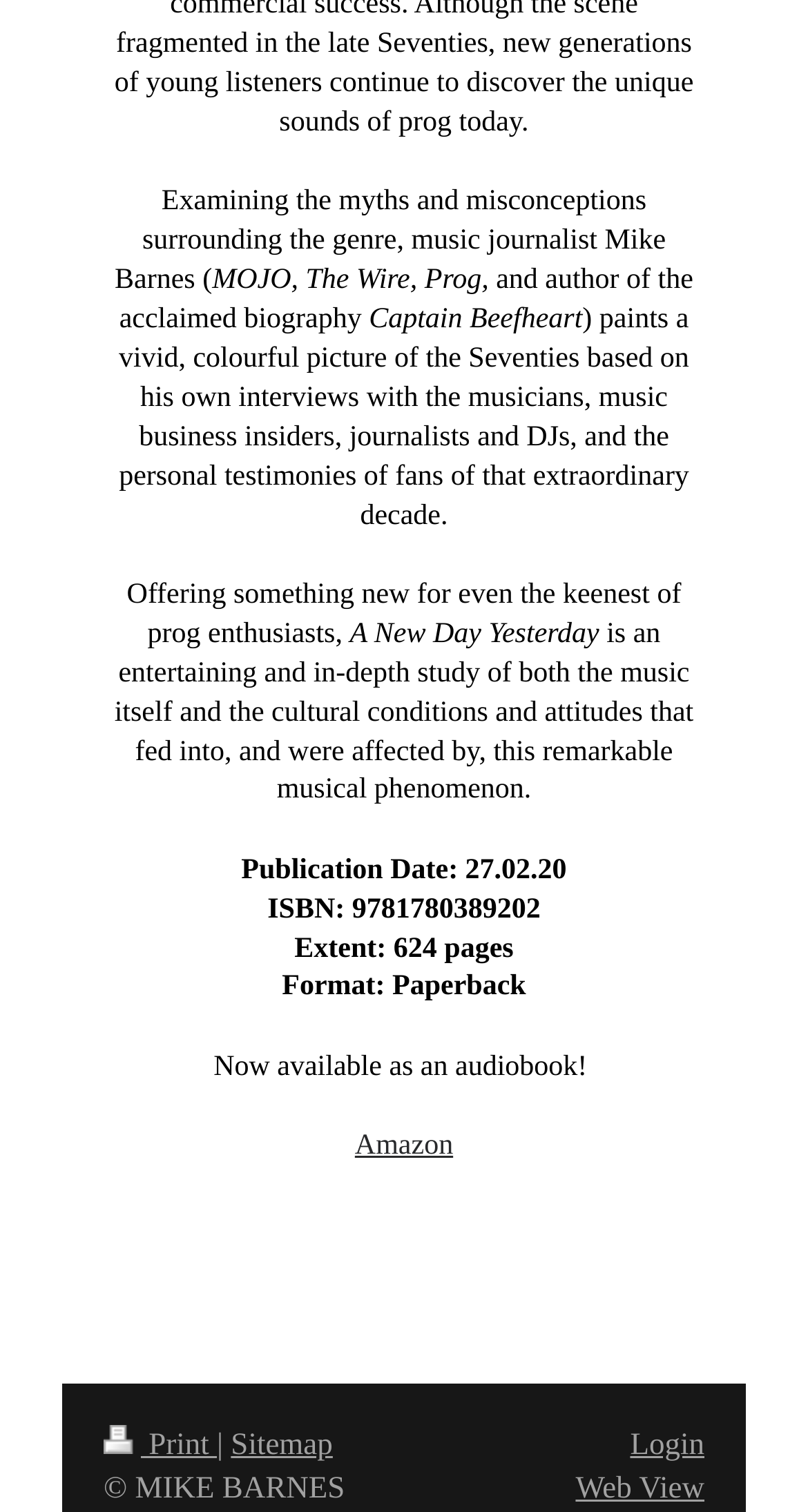Predict the bounding box for the UI component with the following description: "Web View".

[0.712, 0.974, 0.872, 0.996]